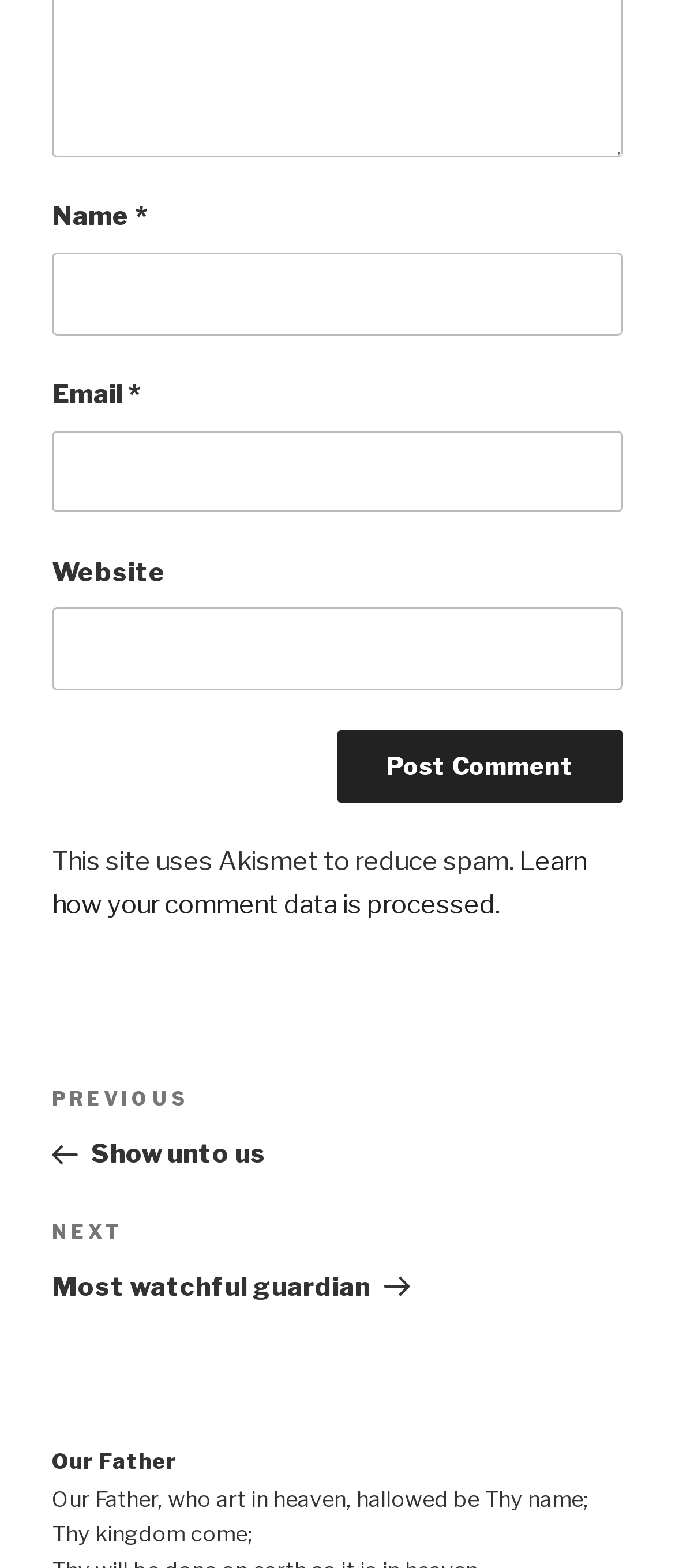What is the theme of the content?
From the image, provide a succinct answer in one word or a short phrase.

Religious